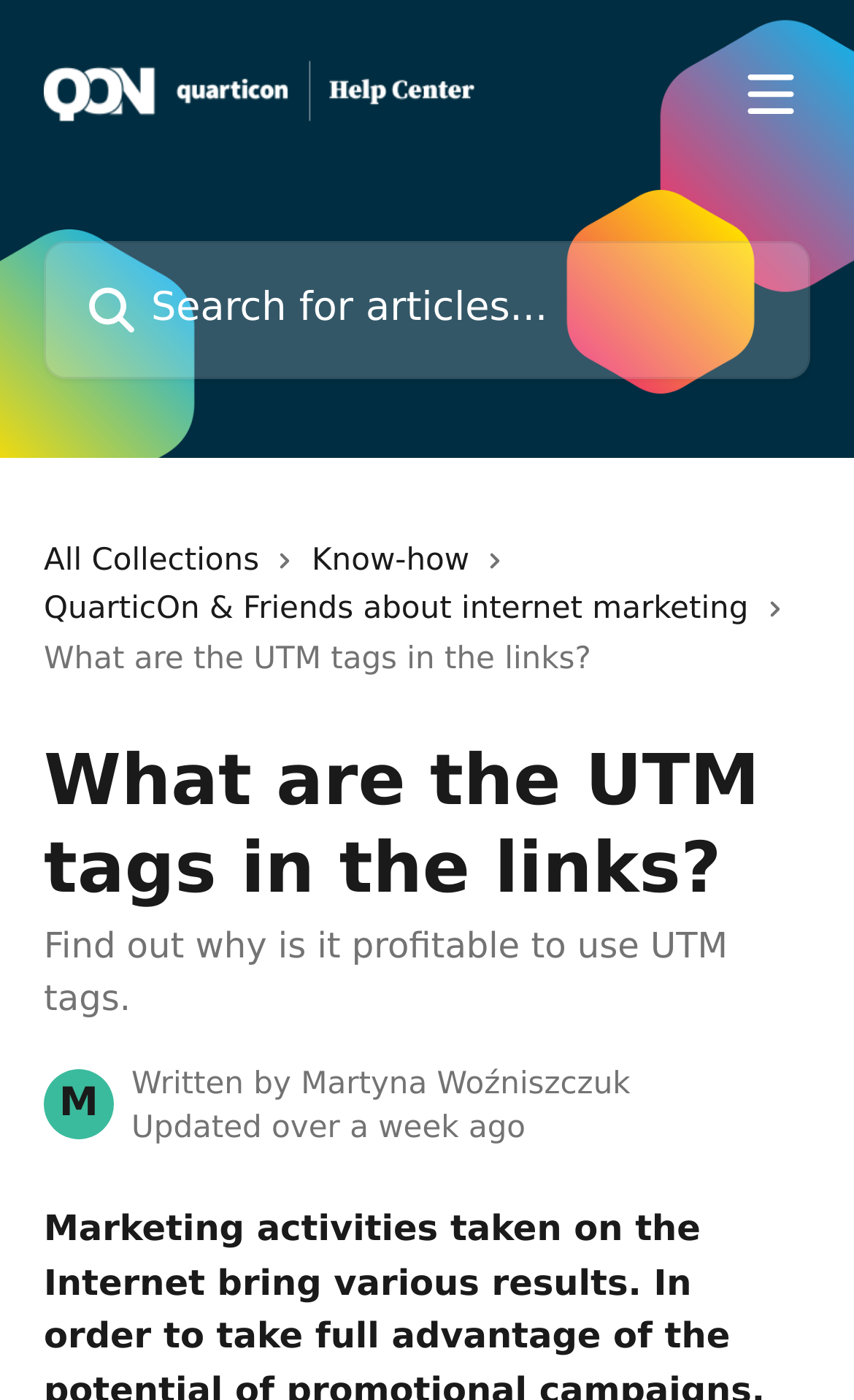Determine the bounding box for the HTML element described here: "alt="QuarticOn Help Center"". The coordinates should be given as [left, top, right, bottom] with each number being a float between 0 and 1.

[0.051, 0.038, 0.557, 0.092]